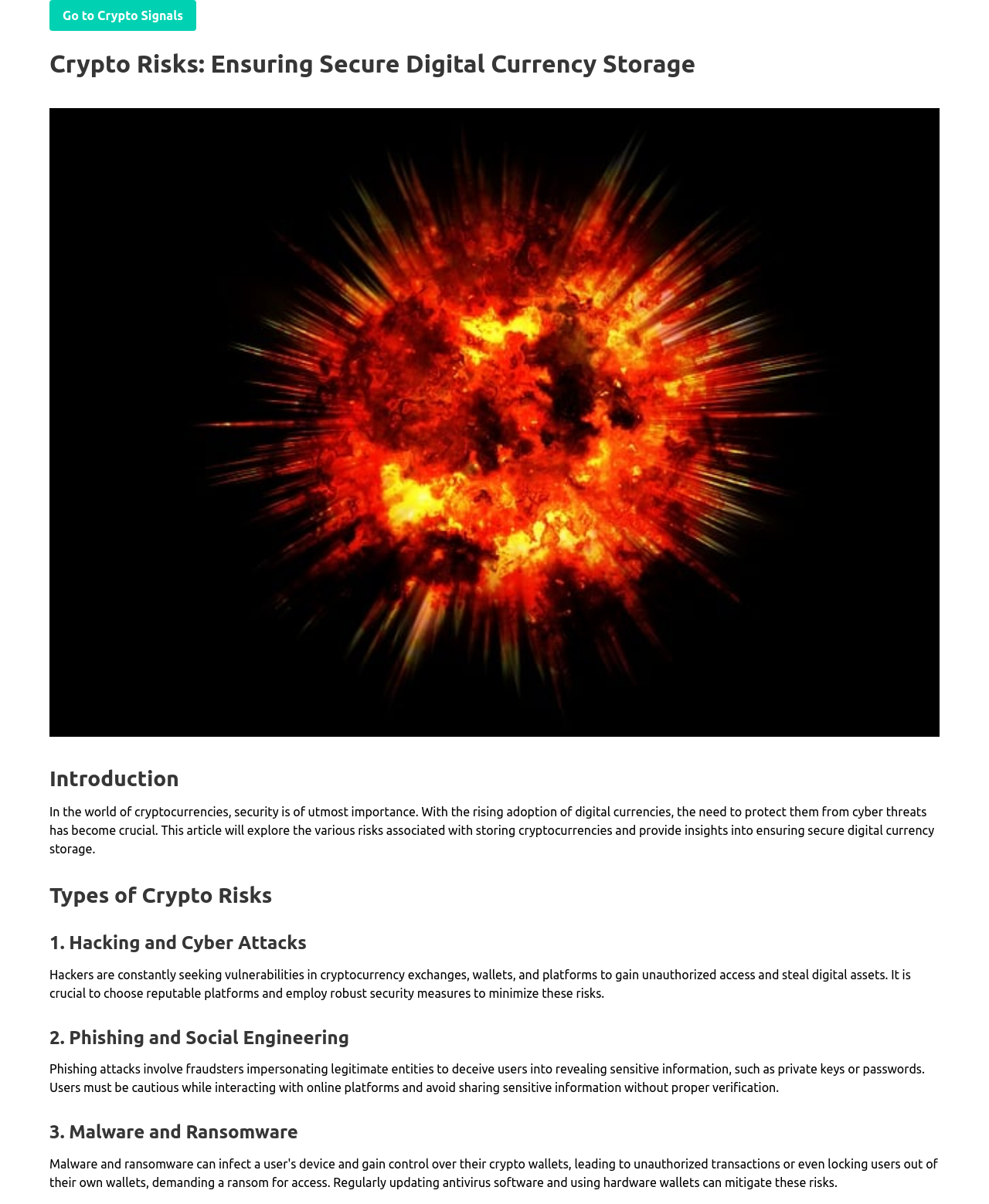Detail the features and information presented on the webpage.

This webpage is about the importance of security in the world of cryptocurrencies. At the top left, there is a link to "Crypto Signals". Next to it, there is a heading that reads "Crypto Risks: Ensuring Secure Digital Currency Storage", which is the title of the webpage. Below the title, there is a large image that takes up most of the top section of the page.

Below the image, there is a heading that reads "Introduction", followed by a paragraph of text that explains the importance of protecting digital currencies from cyber threats. This introduction sets the stage for the rest of the article, which explores the various risks associated with storing cryptocurrencies.

The article is divided into sections, each with its own heading. The first section is "Types of Crypto Risks", which is followed by three subheadings: "1. Hacking and Cyber Attacks", "2. Phishing and Social Engineering", and "3. Malware and Ransomware". Each of these subheadings is accompanied by a paragraph of text that explains the specific risk and provides insights into how to minimize it.

Overall, the webpage is focused on educating readers about the importance of security in the cryptocurrency space and providing them with information on how to protect themselves from various types of risks.